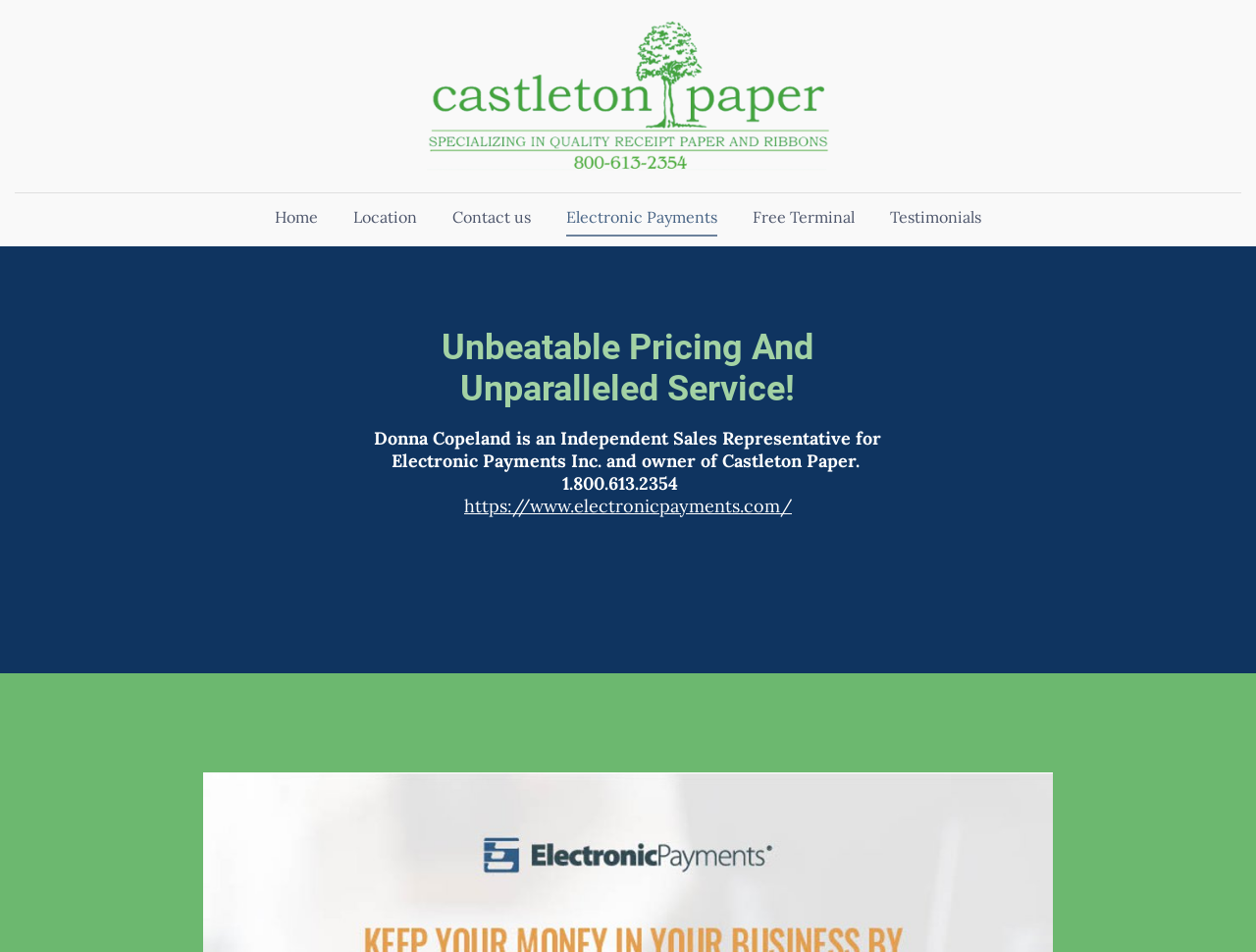Please mark the clickable region by giving the bounding box coordinates needed to complete this instruction: "Go to the Contact us page".

[0.348, 0.207, 0.435, 0.248]